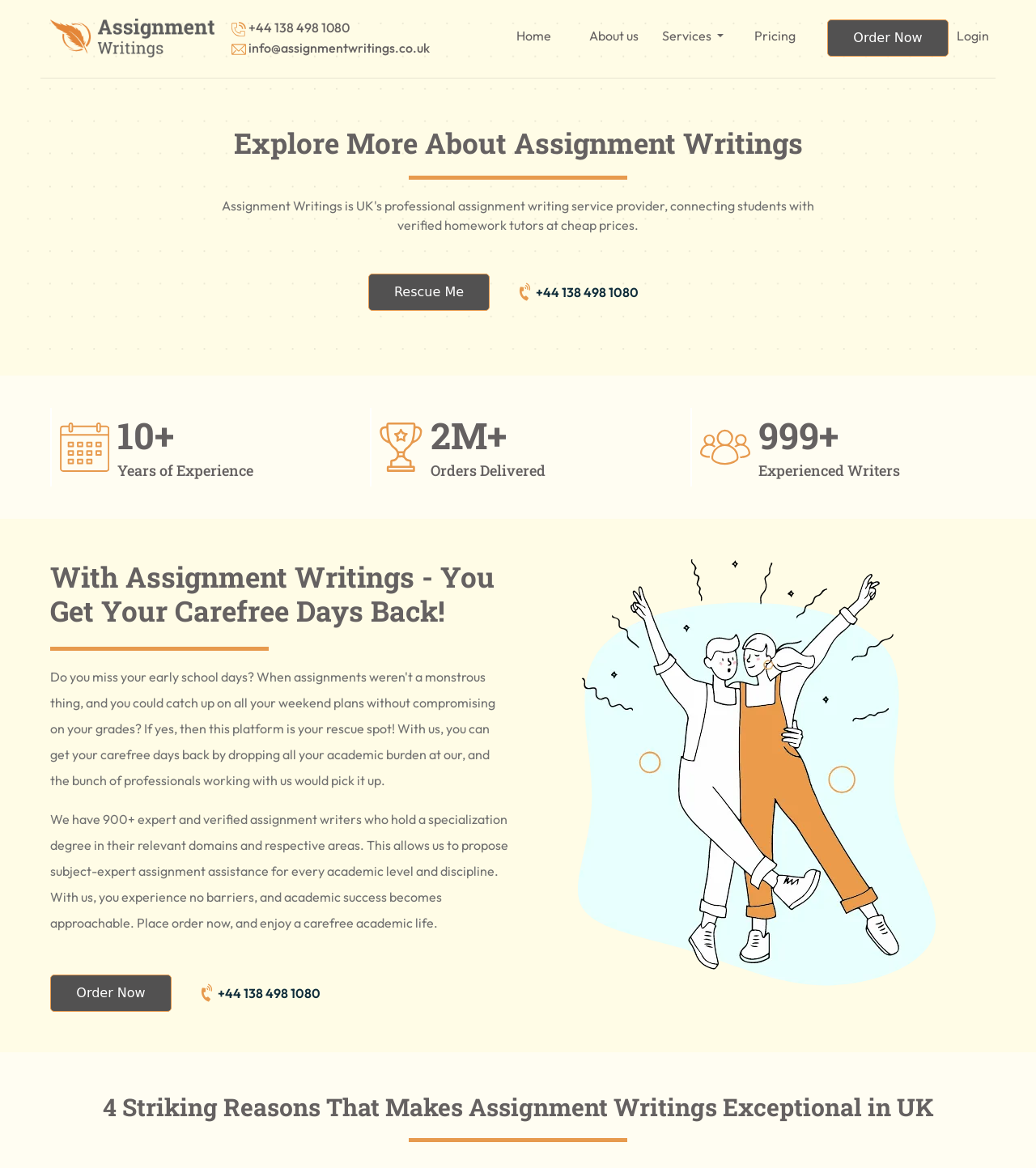Based on the image, please elaborate on the answer to the following question:
What is the call-to-action on the webpage?

The call-to-action is obtained from the link 'Order Now' and the corresponding description 'Place order now, and enjoy a carefree academic life.', which suggests that the webpage is encouraging users to place an order for academic assignment assistance.